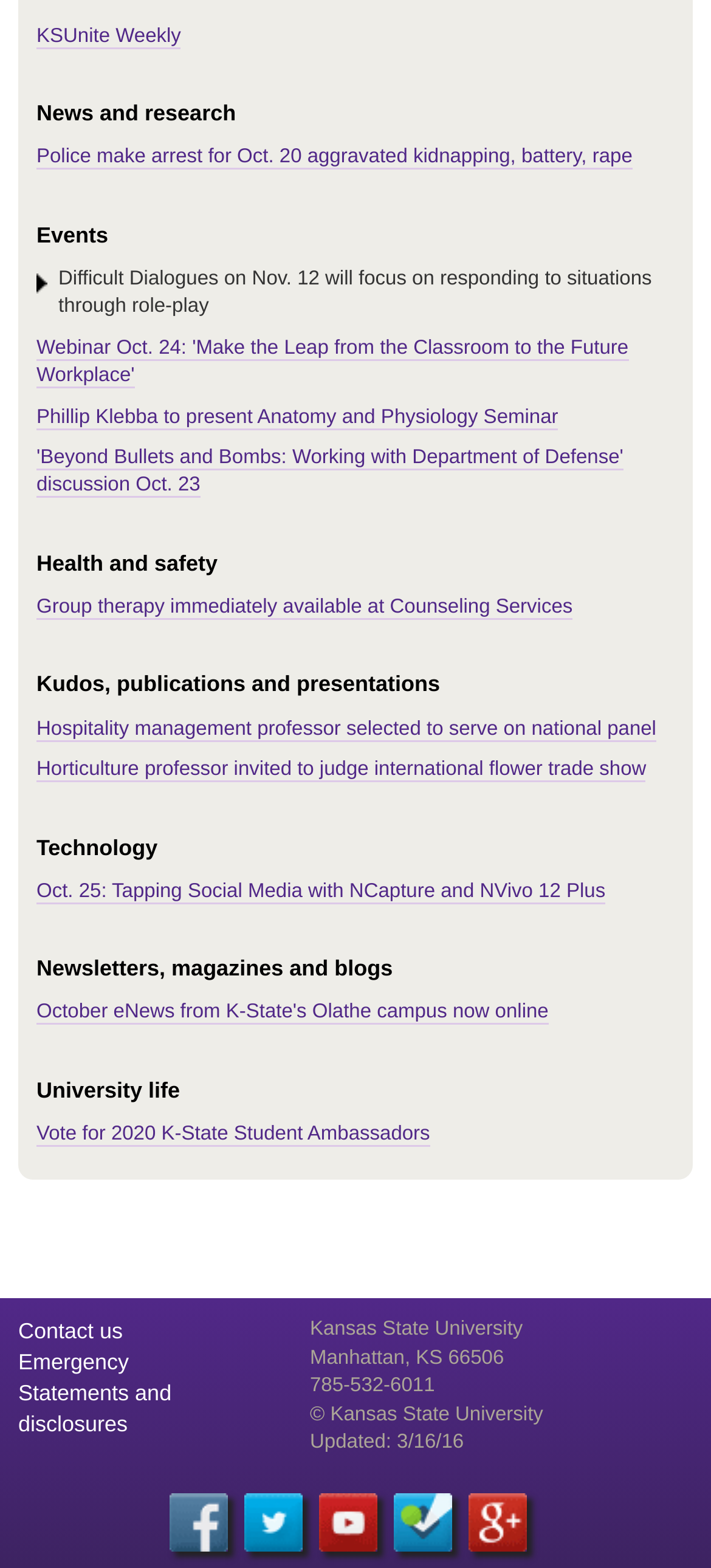Please answer the following query using a single word or phrase: 
How many headings are on this webpage?

7